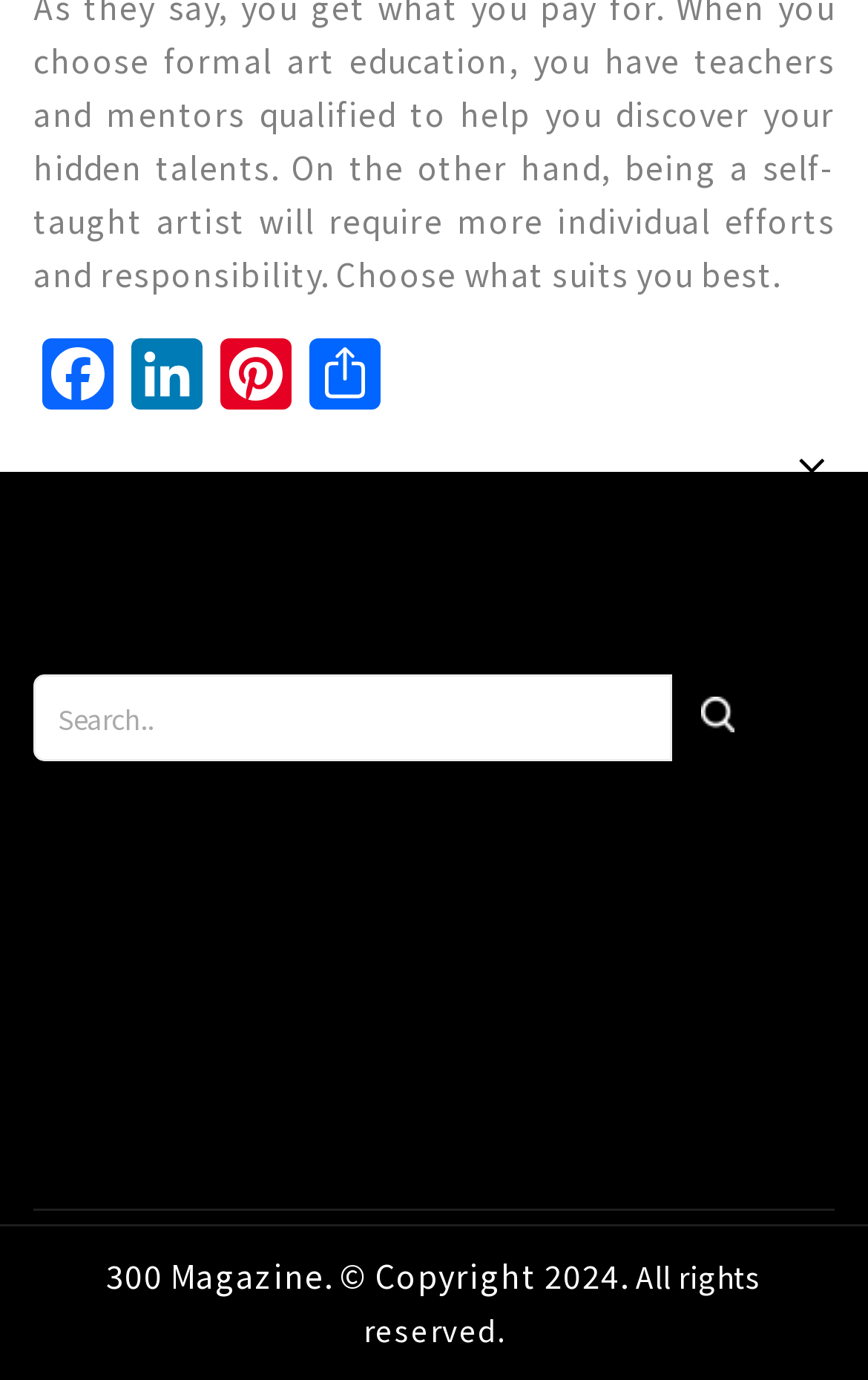Respond with a single word or phrase to the following question:
What is the copyright year of the website?

2024